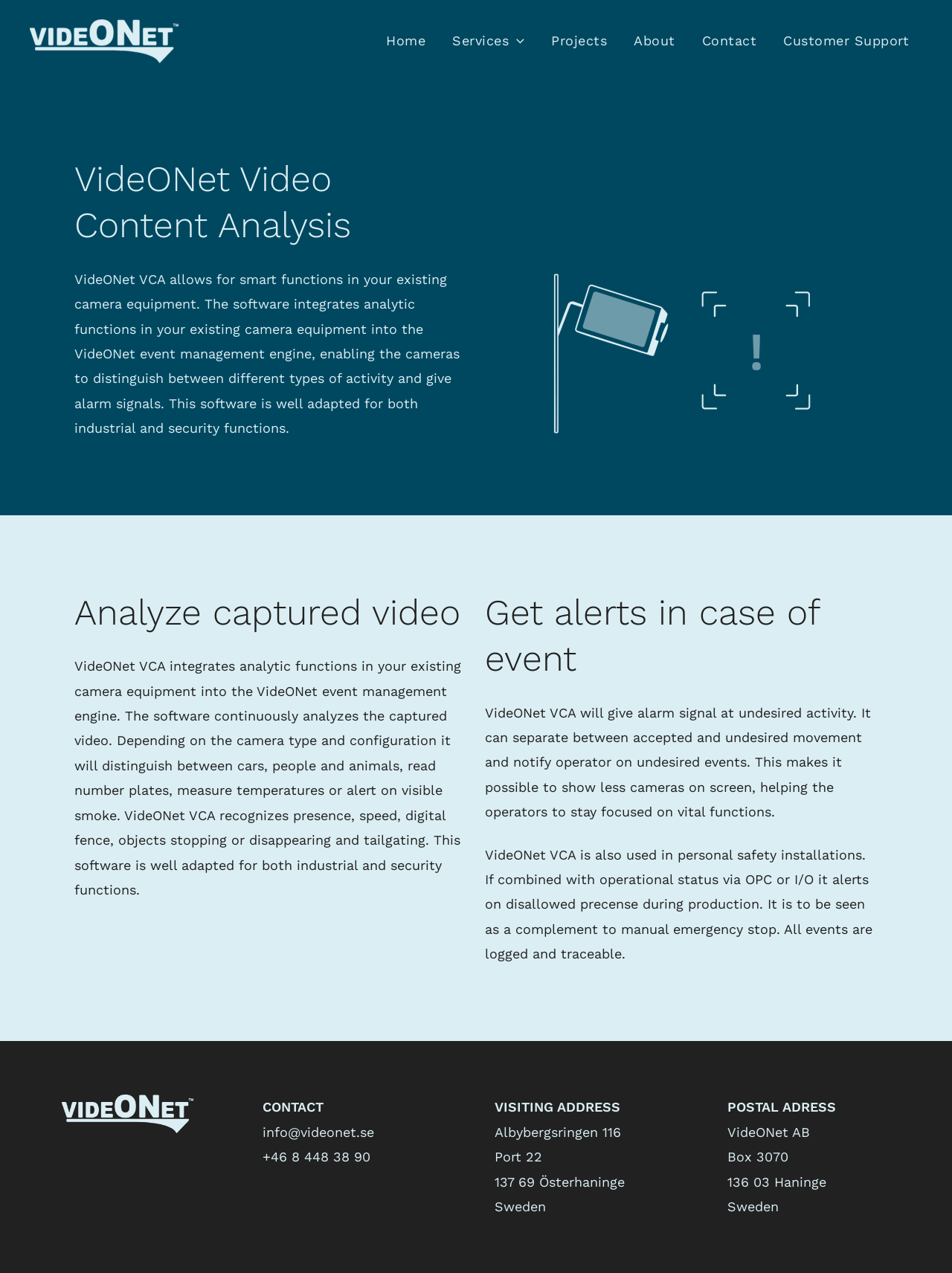Can you pinpoint the bounding box coordinates for the clickable element required for this instruction: "Click on the 'info@videonet.se' email link"? The coordinates should be four float numbers between 0 and 1, i.e., [left, top, right, bottom].

[0.275, 0.883, 0.393, 0.895]